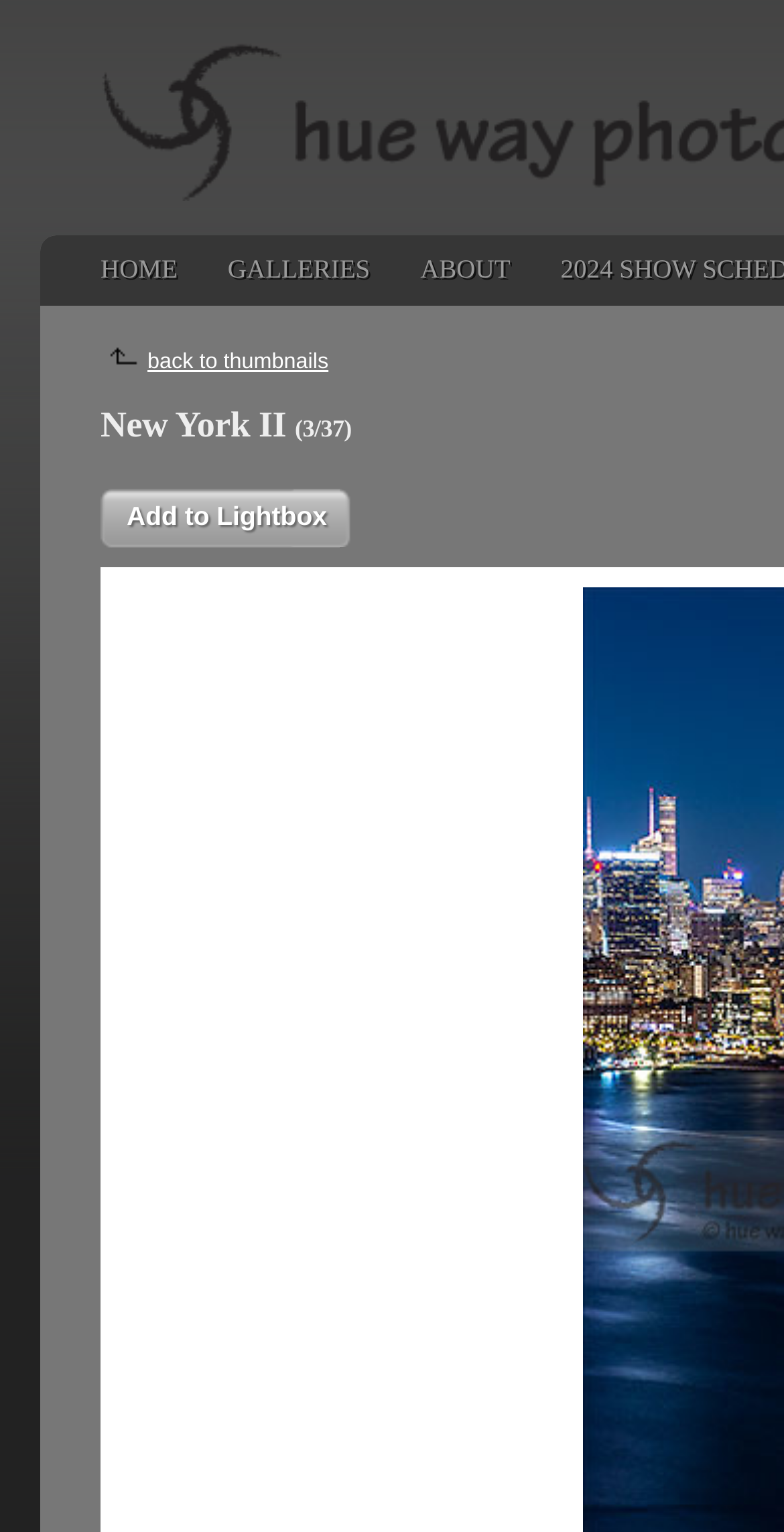Please predict the bounding box coordinates (top-left x, top-left y, bottom-right x, bottom-right y) for the UI element in the screenshot that fits the description: back to thumbnails

[0.188, 0.228, 0.419, 0.244]